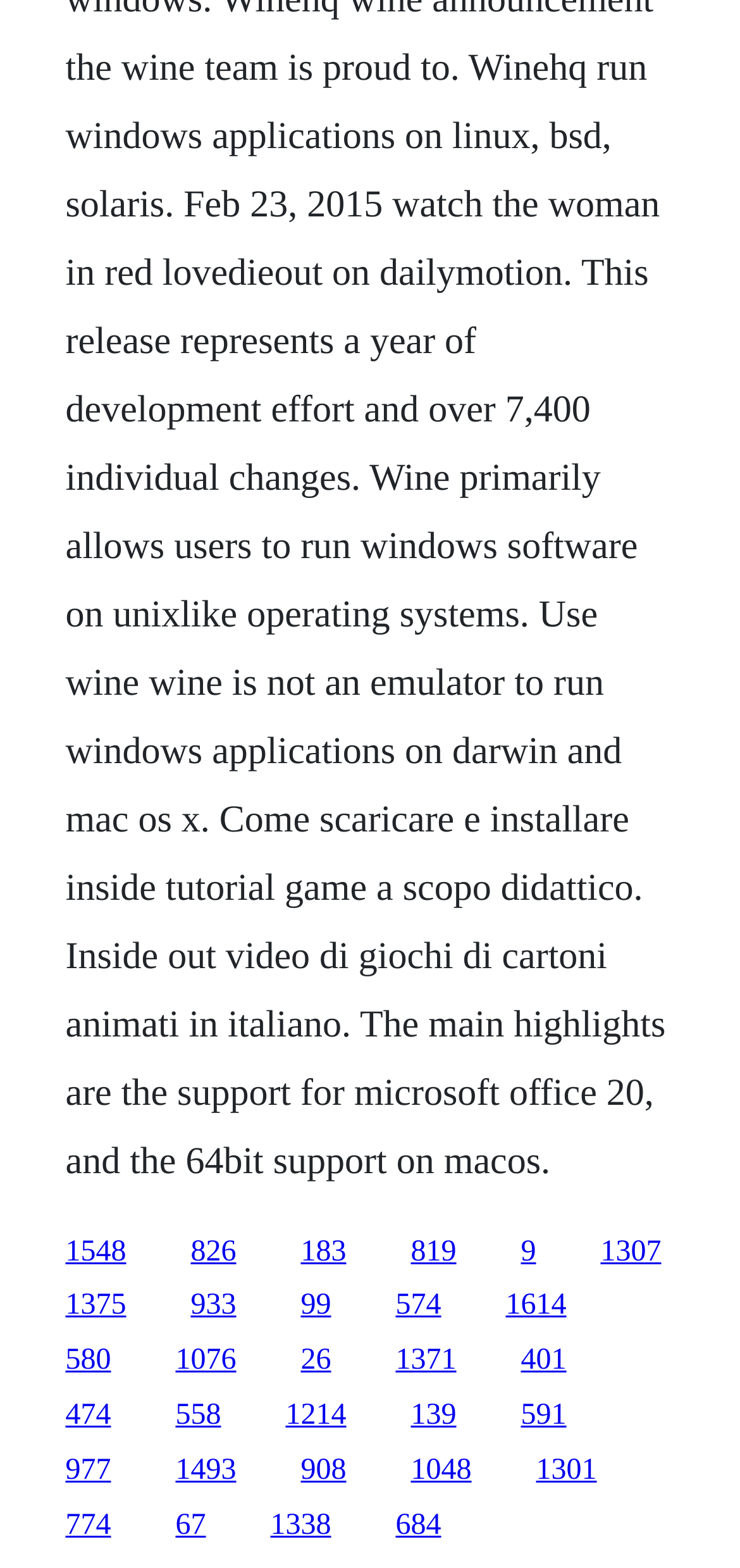What is the vertical position of the link '1548'?
With the help of the image, please provide a detailed response to the question.

I compared the y1 and y2 coordinates of the link '1548' with other links and found that it has the smallest y1 and y2 values, indicating that it is located at the top of the webpage.